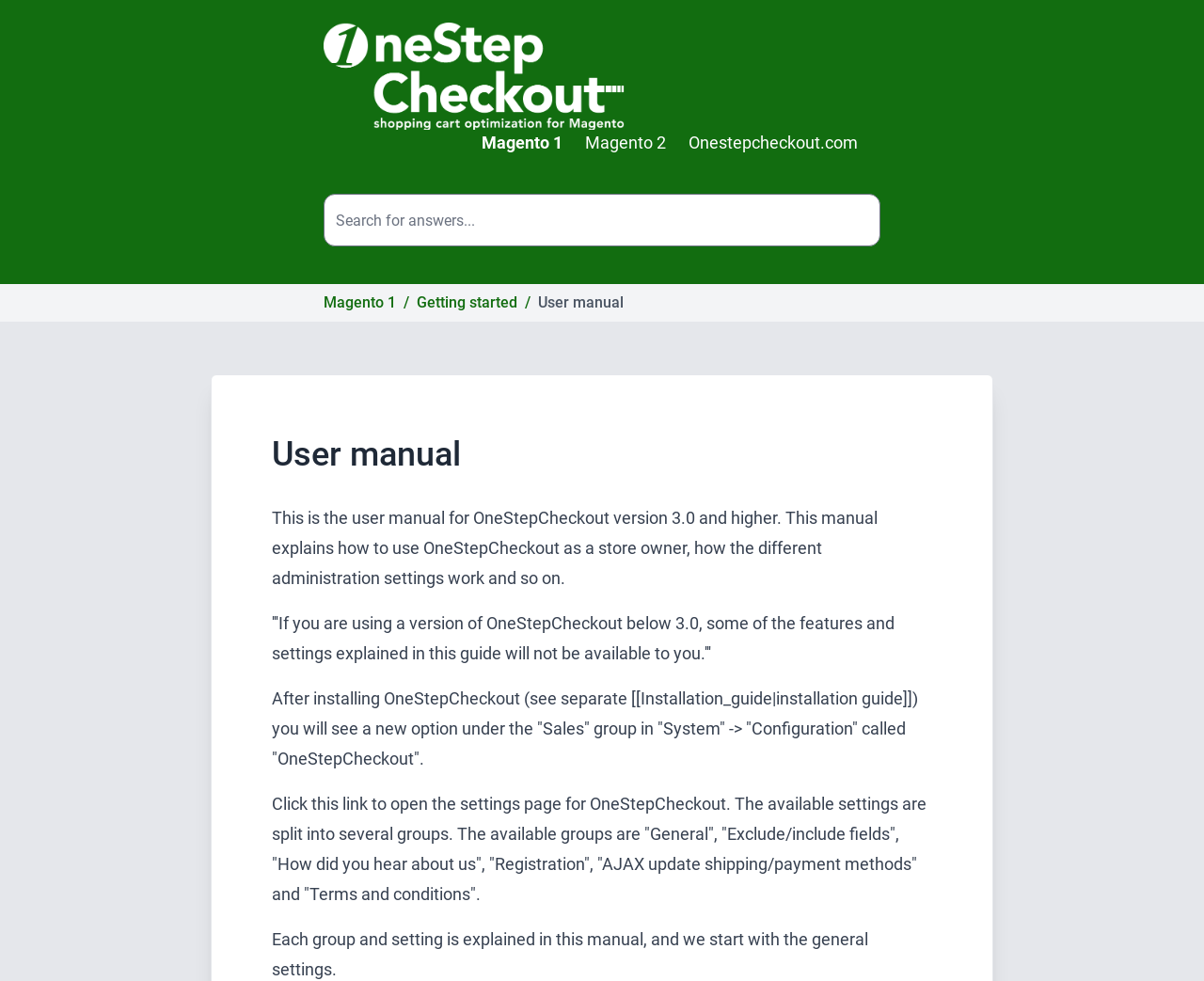Locate the bounding box of the UI element described by: "Magento 1" in the given webpage screenshot.

[0.269, 0.299, 0.329, 0.317]